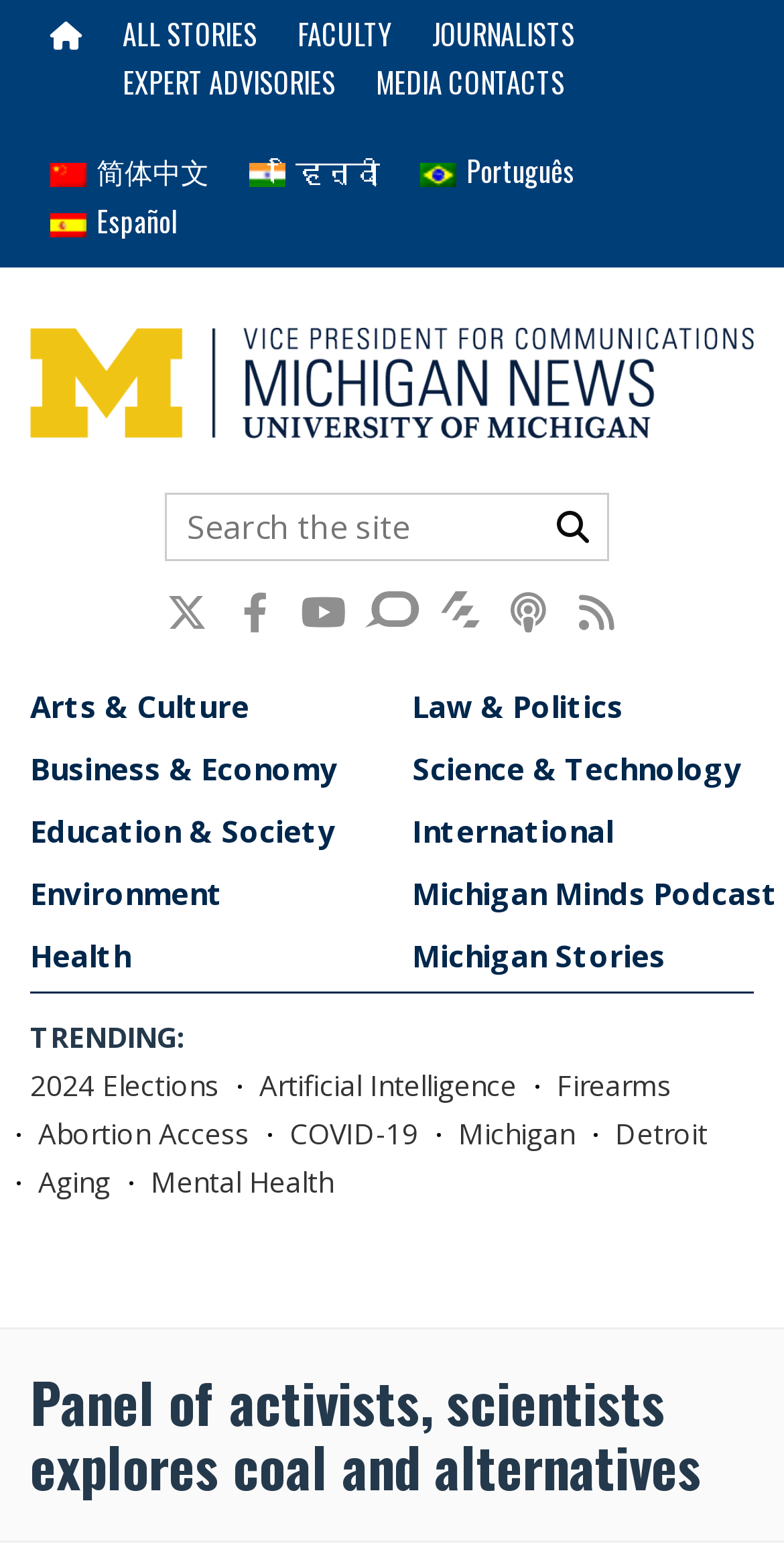Determine the bounding box coordinates of the area to click in order to meet this instruction: "Click the HOME link".

[0.064, 0.008, 0.105, 0.035]